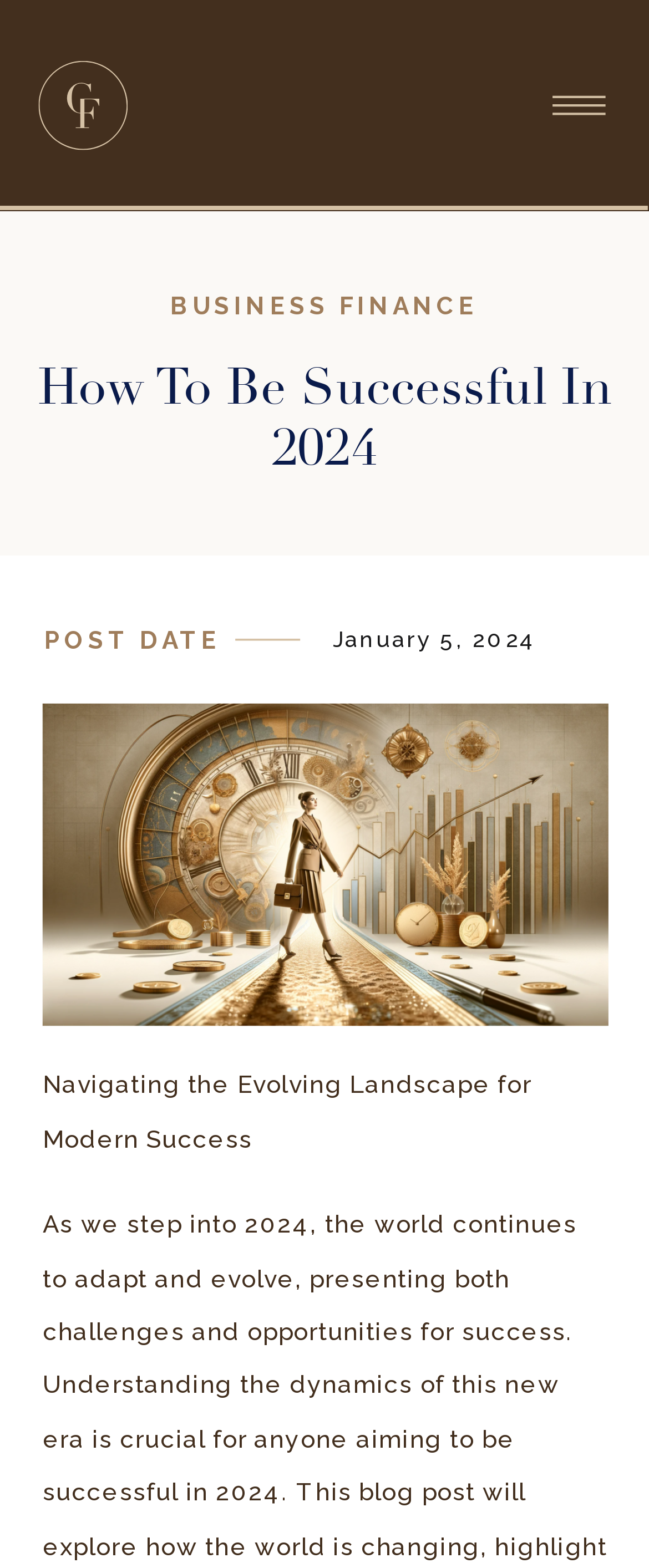Offer a detailed explanation of the webpage layout and contents.

The webpage appears to be an article or blog post titled "How to Be Successful in 2024" from a financial advisory firm, Centure Financial. At the top of the page, there is a link to the company's main page, accompanied by a small image. Below this, there is a heading that matches the title of the webpage.

On the left side of the page, there is a link to a section titled "BUSINESS FINANCE". To the right of this link, there is a large figure that takes up most of the page's width, containing an image related to the article's title. Above this figure, there is a static text block with a subtitle, "Navigating the Evolving Landscape for Modern Success".

Below the figure, there are two lines of text, with the post date "January 5, 2024" on the right side, and the label "POST DATE" on the left side. The overall layout of the page is clean, with a clear hierarchy of headings and text blocks.